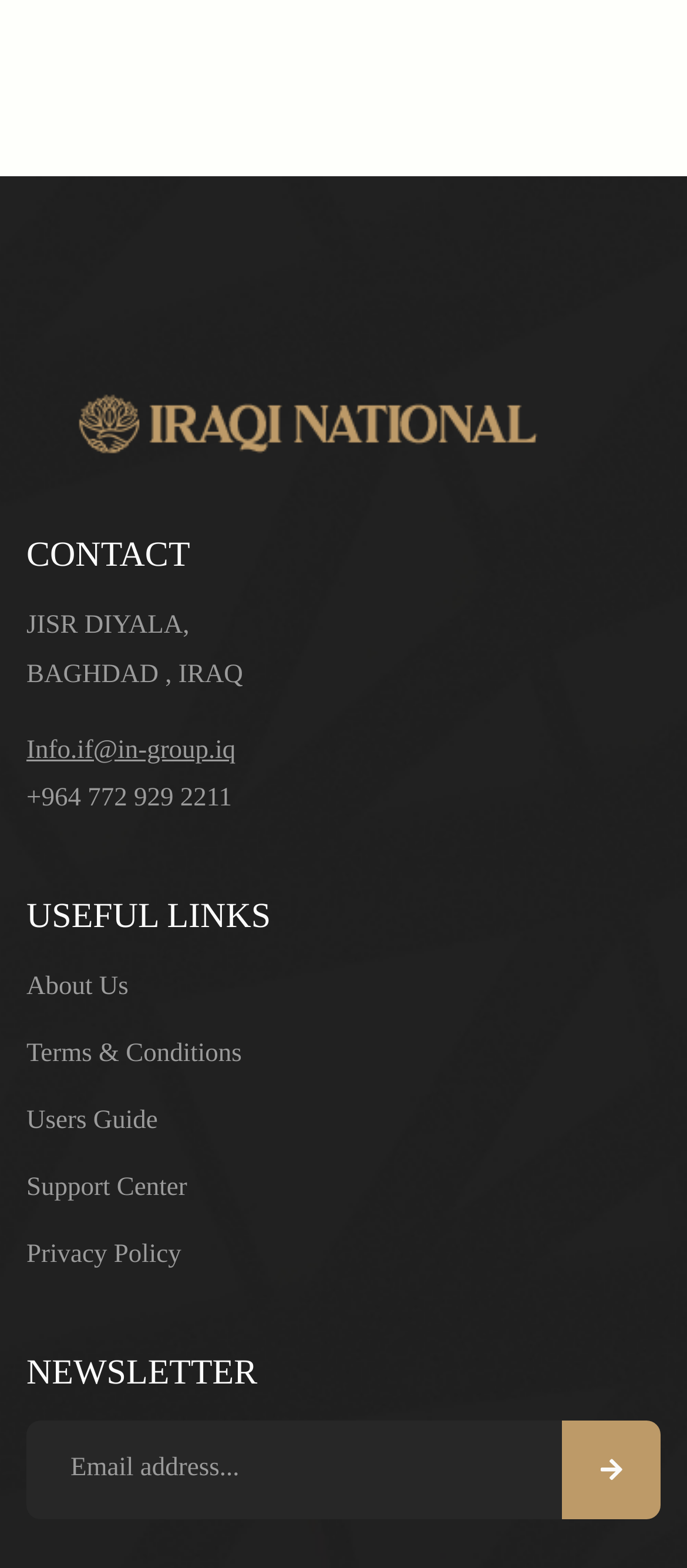Locate the bounding box for the described UI element: "+964 772 929 2211". Ensure the coordinates are four float numbers between 0 and 1, formatted as [left, top, right, bottom].

[0.038, 0.501, 0.338, 0.519]